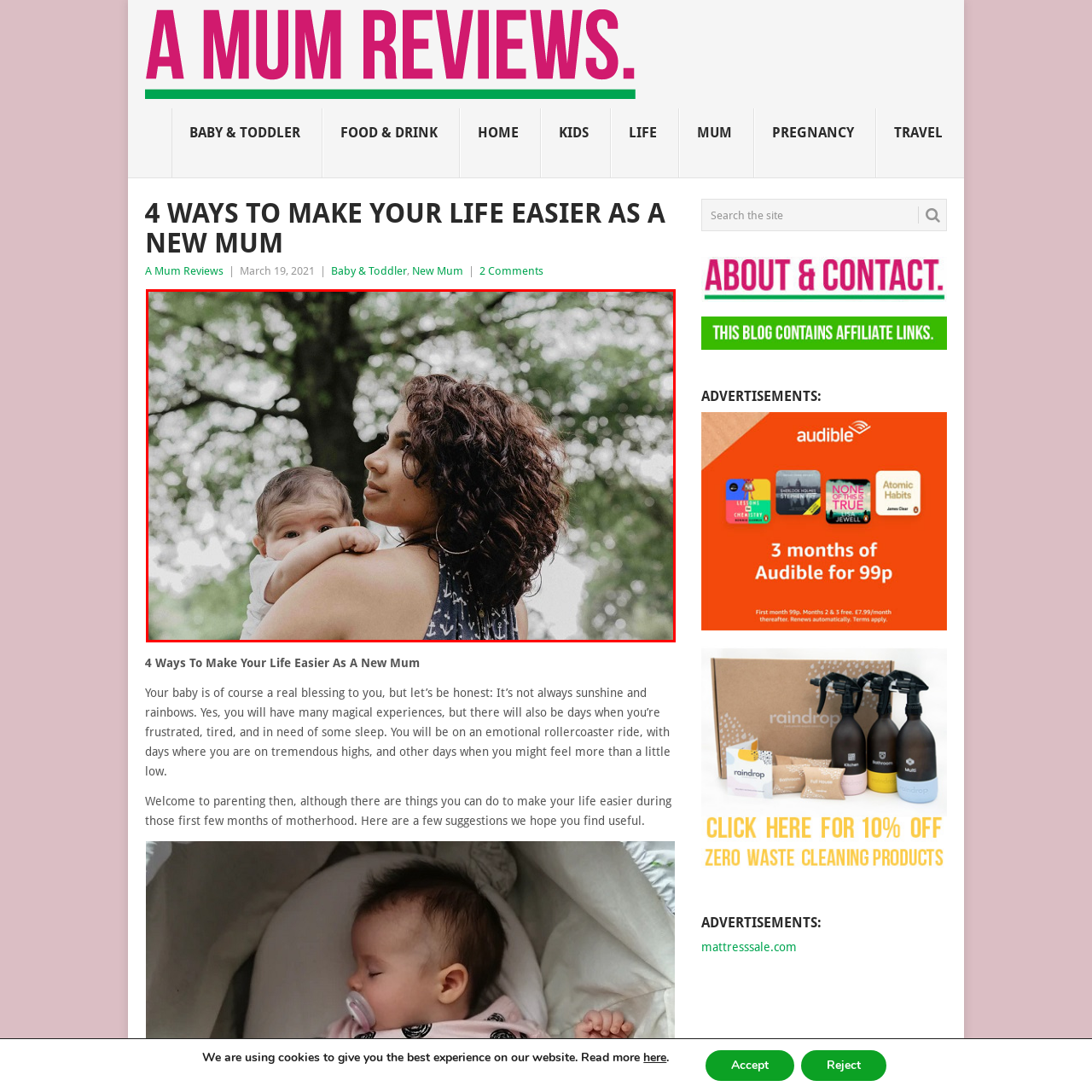Give a detailed account of the picture within the red bounded area.

In this heartwarming image, a new mother embraces her baby while standing outdoors, surrounded by lush greenery. The mother has curly hair and gazes thoughtfully into the distance, embodying a sense of calm and connection. The baby, nestled against her shoulder, appears curious and attentive, peeking out with wide eyes. This tender moment captures the essence of motherhood—reflecting both the joy and the challenges that come with caring for a newborn. The natural setting enhances the intimate atmosphere, suggesting a peaceful day spent in the embrace of nature.